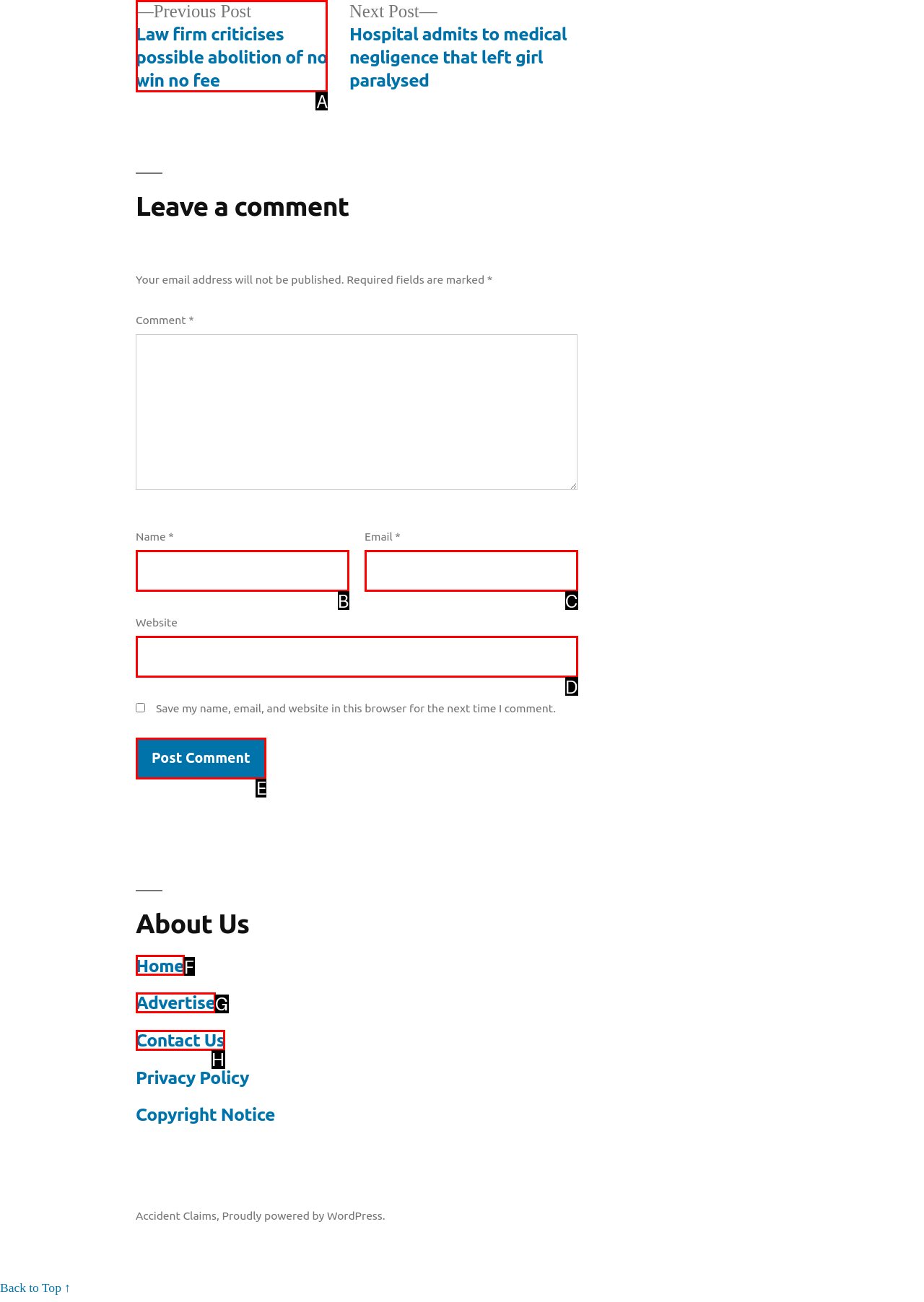Please determine which option aligns with the description: Home. Respond with the option’s letter directly from the available choices.

F